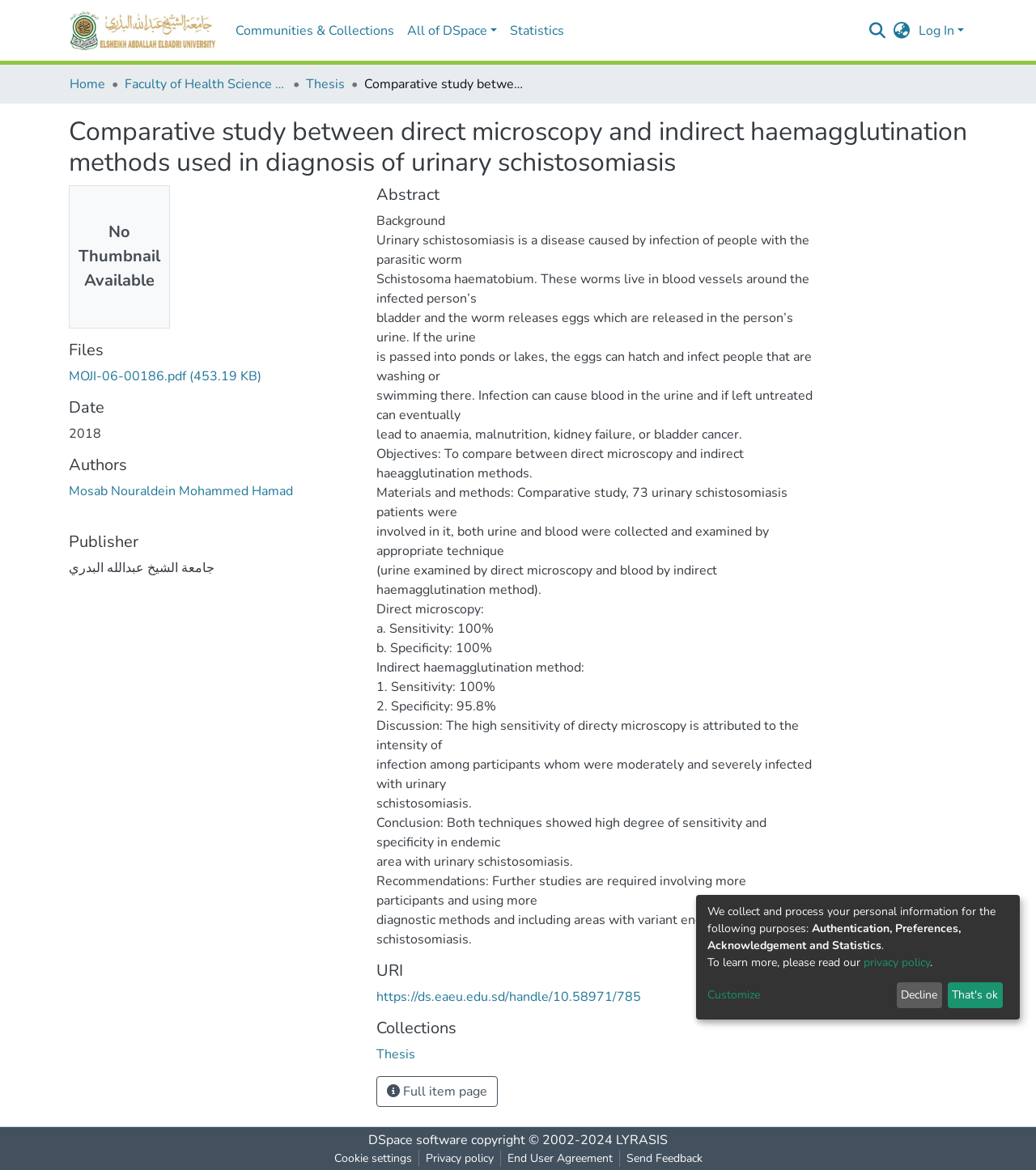Please identify the bounding box coordinates of the element's region that needs to be clicked to fulfill the following instruction: "Download the PDF file". The bounding box coordinates should consist of four float numbers between 0 and 1, i.e., [left, top, right, bottom].

[0.066, 0.314, 0.252, 0.329]